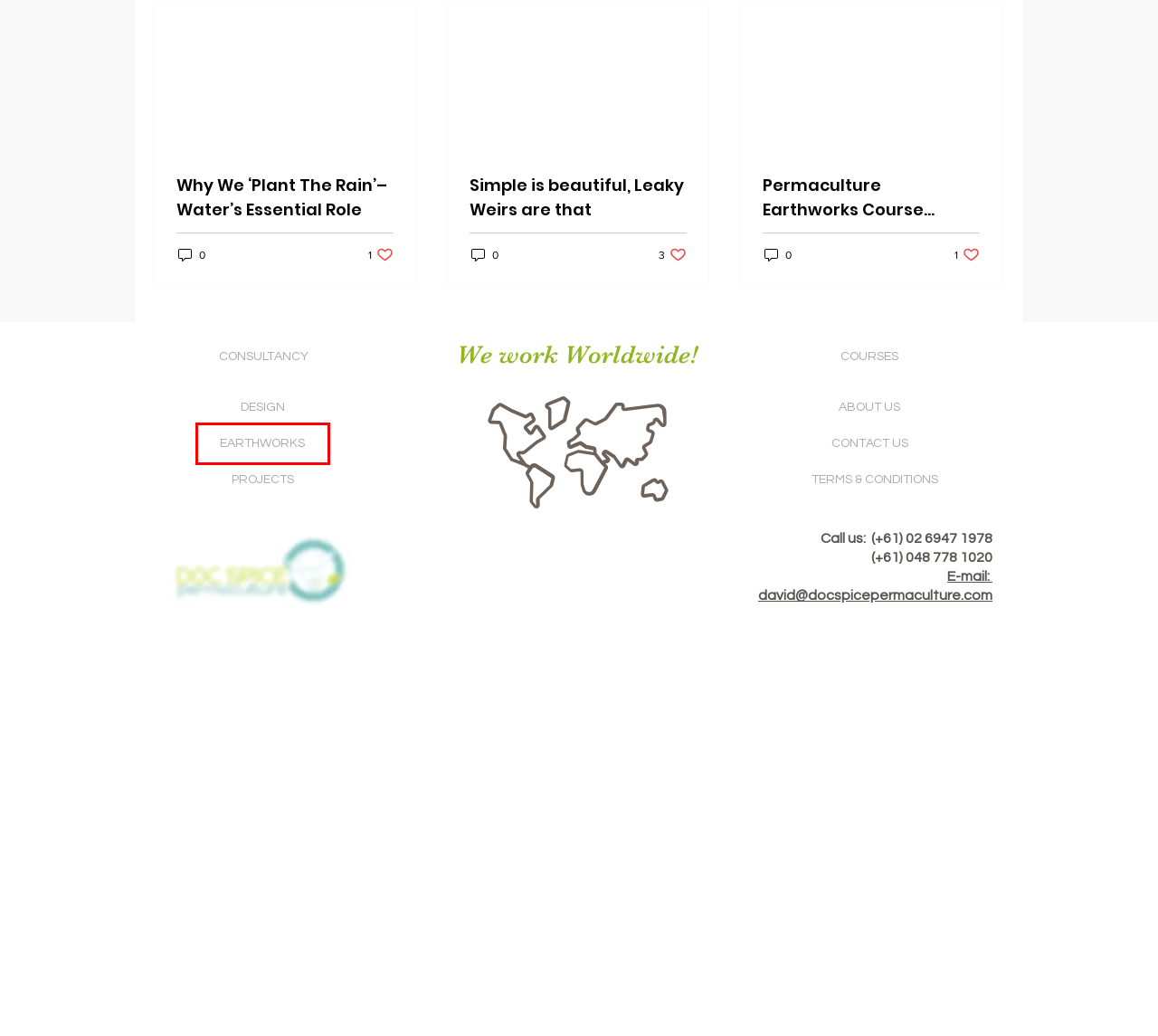You are given a screenshot of a webpage with a red rectangle bounding box around a UI element. Select the webpage description that best matches the new webpage after clicking the element in the bounding box. Here are the candidates:
A. Permaculture Earthworks
B. Consultancy with David Spicer
C. Simple is beautiful,
 Leaky Weirs are that
D. Terms and Condition | docspicepermaculture
E. Doc Spice Permaculture | International | Projects
F. Permaculture Earthworks Course Portugal 2019
G. Blog | Doc Spice Permaculture
H. Why We ‘Plant The Rain’–Water’s Essential Role

A